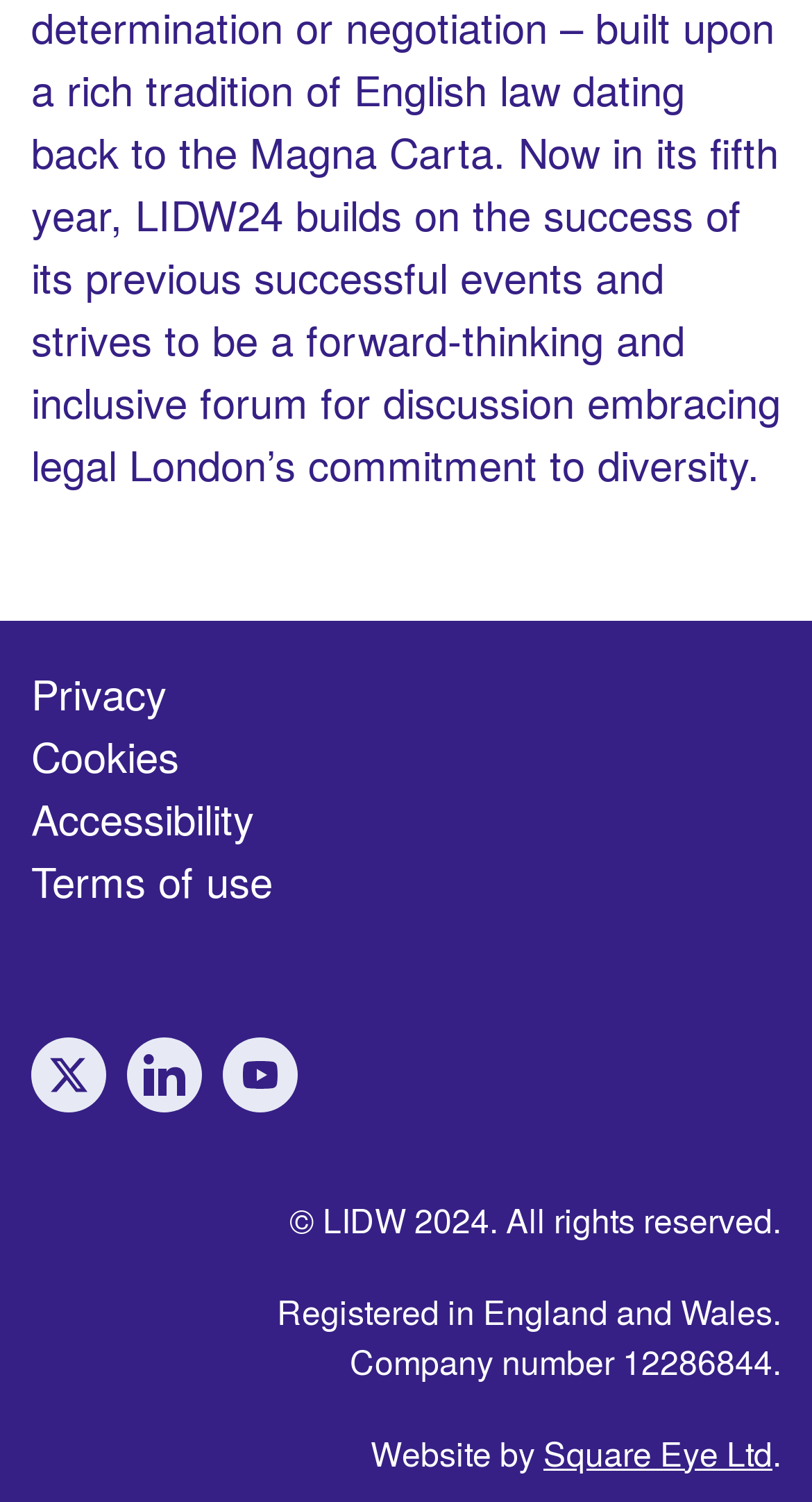What is the company number of LIDW?
Using the image, respond with a single word or phrase.

12286844